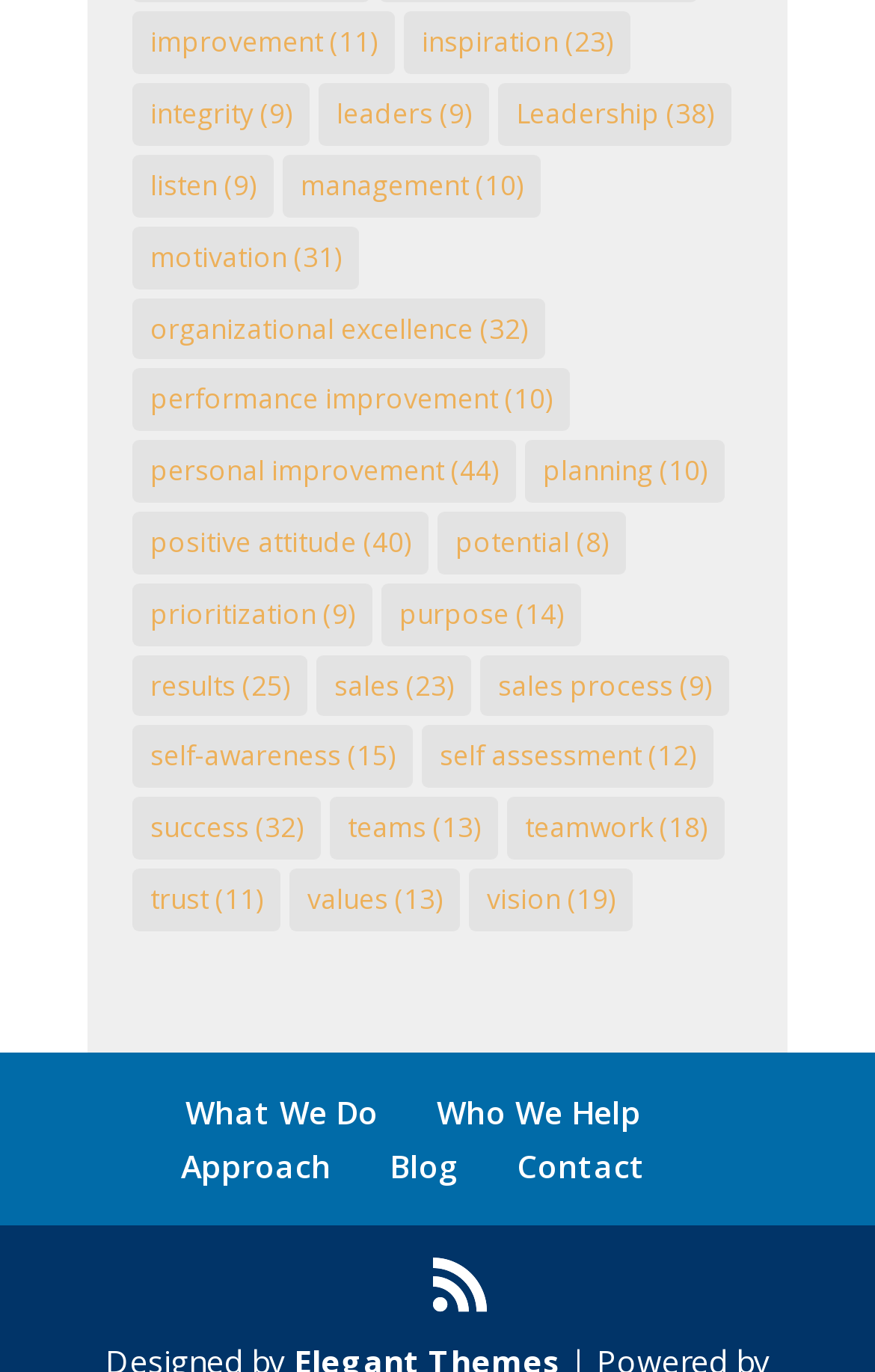Predict the bounding box coordinates for the UI element described as: "sales (23)". The coordinates should be four float numbers between 0 and 1, presented as [left, top, right, bottom].

[0.362, 0.477, 0.538, 0.522]